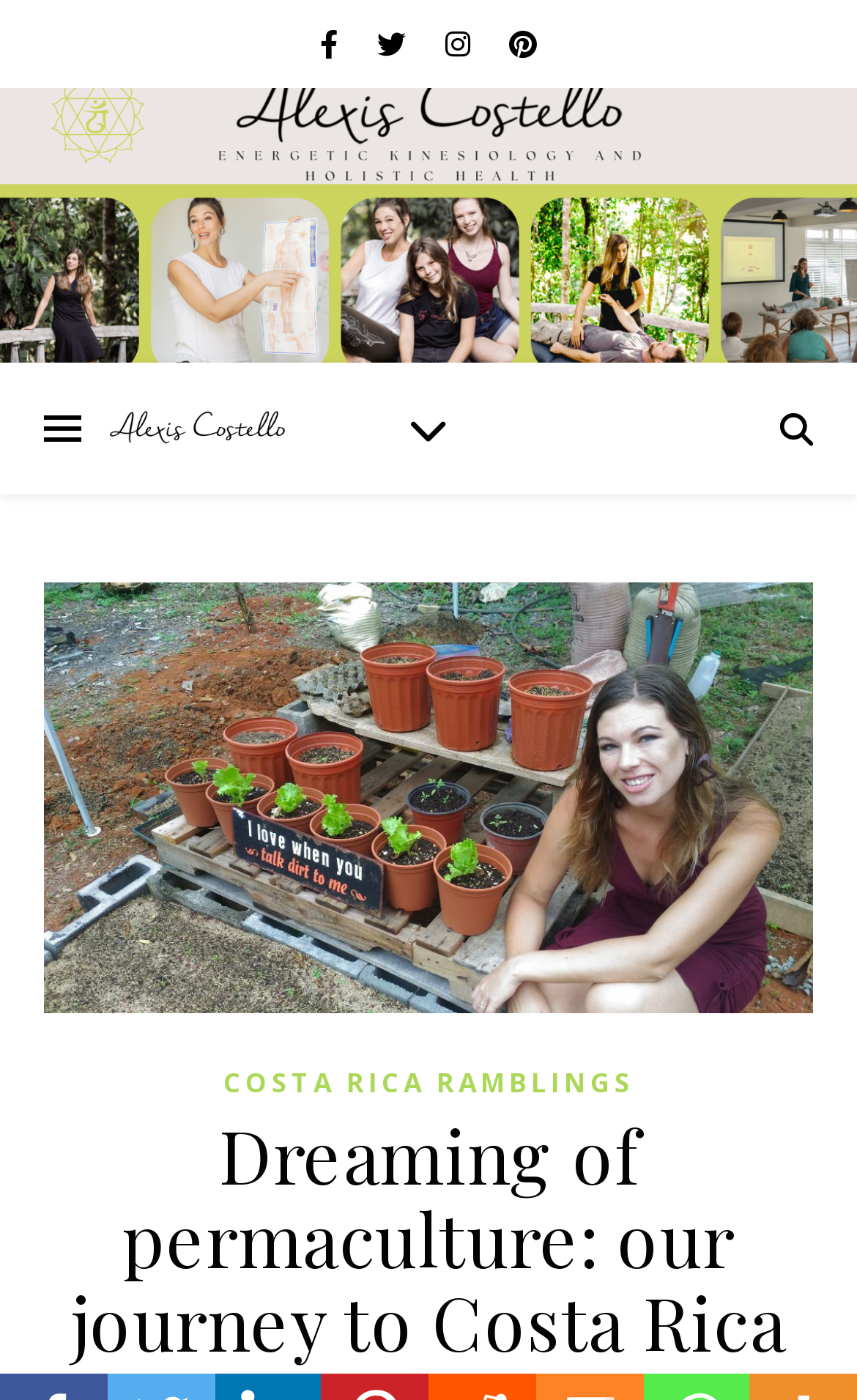Refer to the image and offer a detailed explanation in response to the question: What is the purpose of the LayoutTable element?

The LayoutTable element has a bounding box coordinate of [0.0, 0.141, 1.0, 0.18] and is used to organize the content of the webpage in a structured manner.